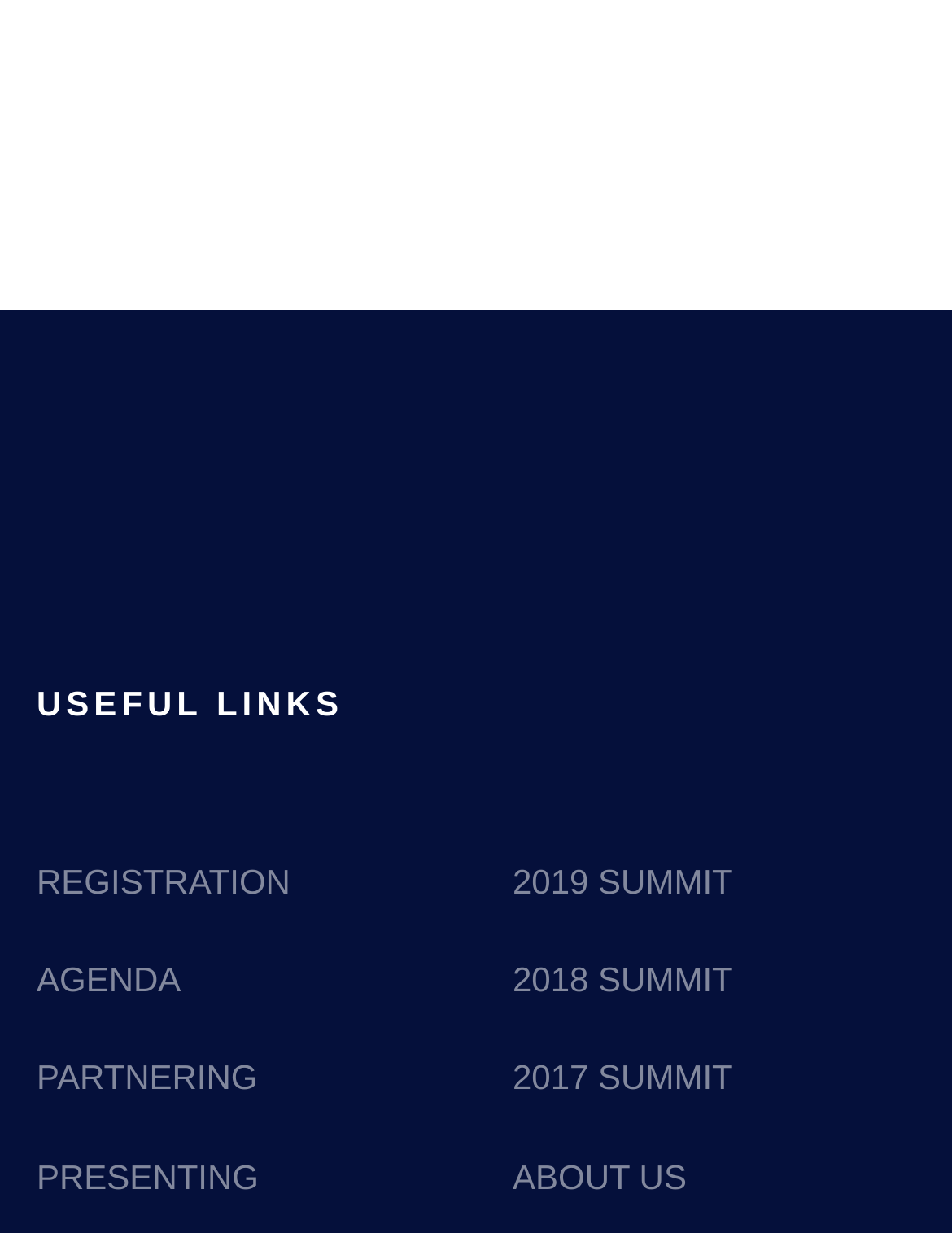Give a short answer using one word or phrase for the question:
What is the first link under 'USEFUL LINKS'?

REGISTRATION